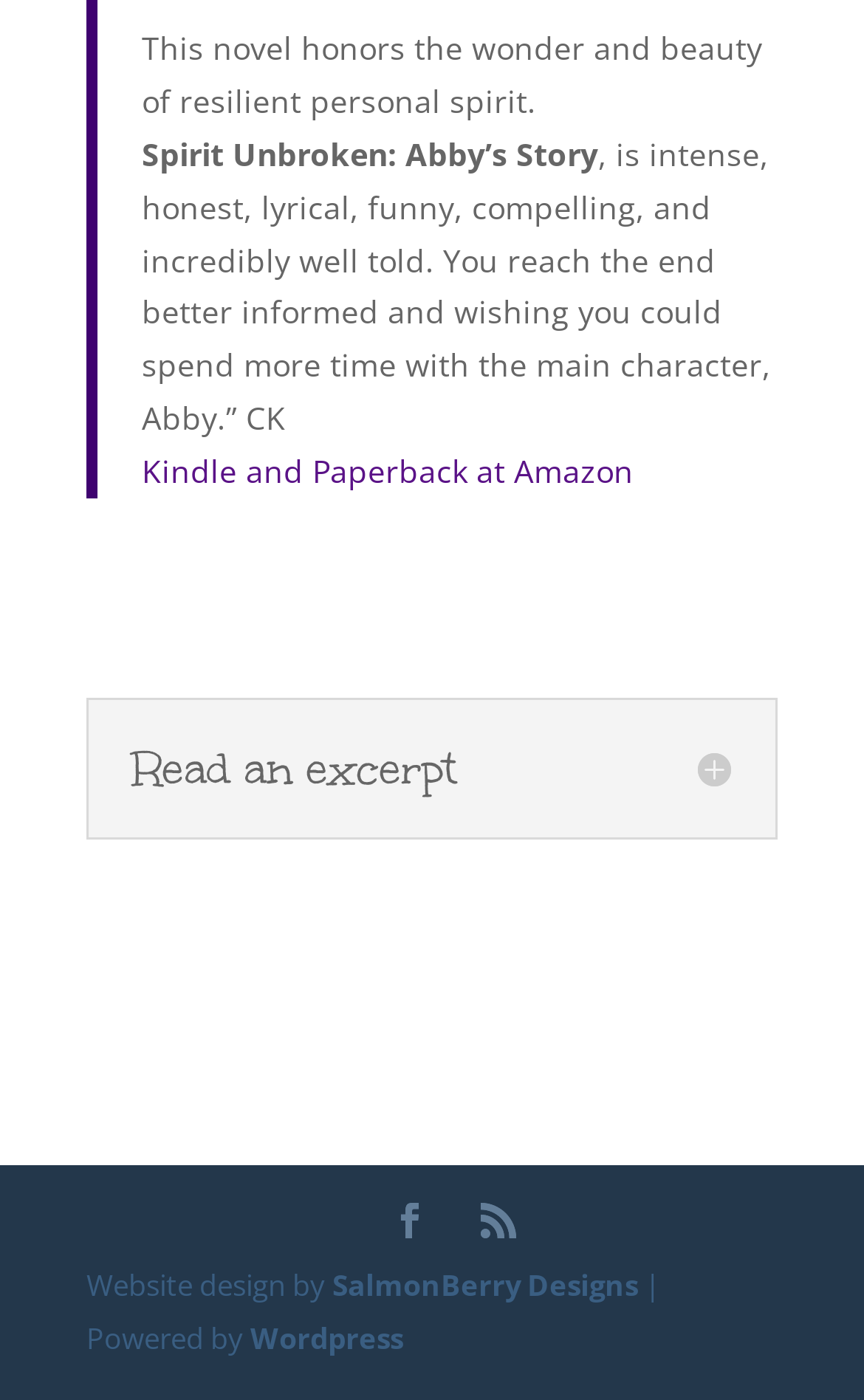Please answer the following question using a single word or phrase: 
What is the name of the novel?

Spirit Unbroken: Abby’s Story